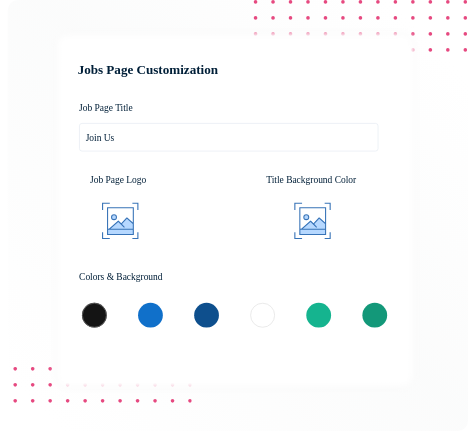How can users adjust the 'Job Page Logo'?
Give a one-word or short-phrase answer derived from the screenshot.

Upload or adjust dimensions